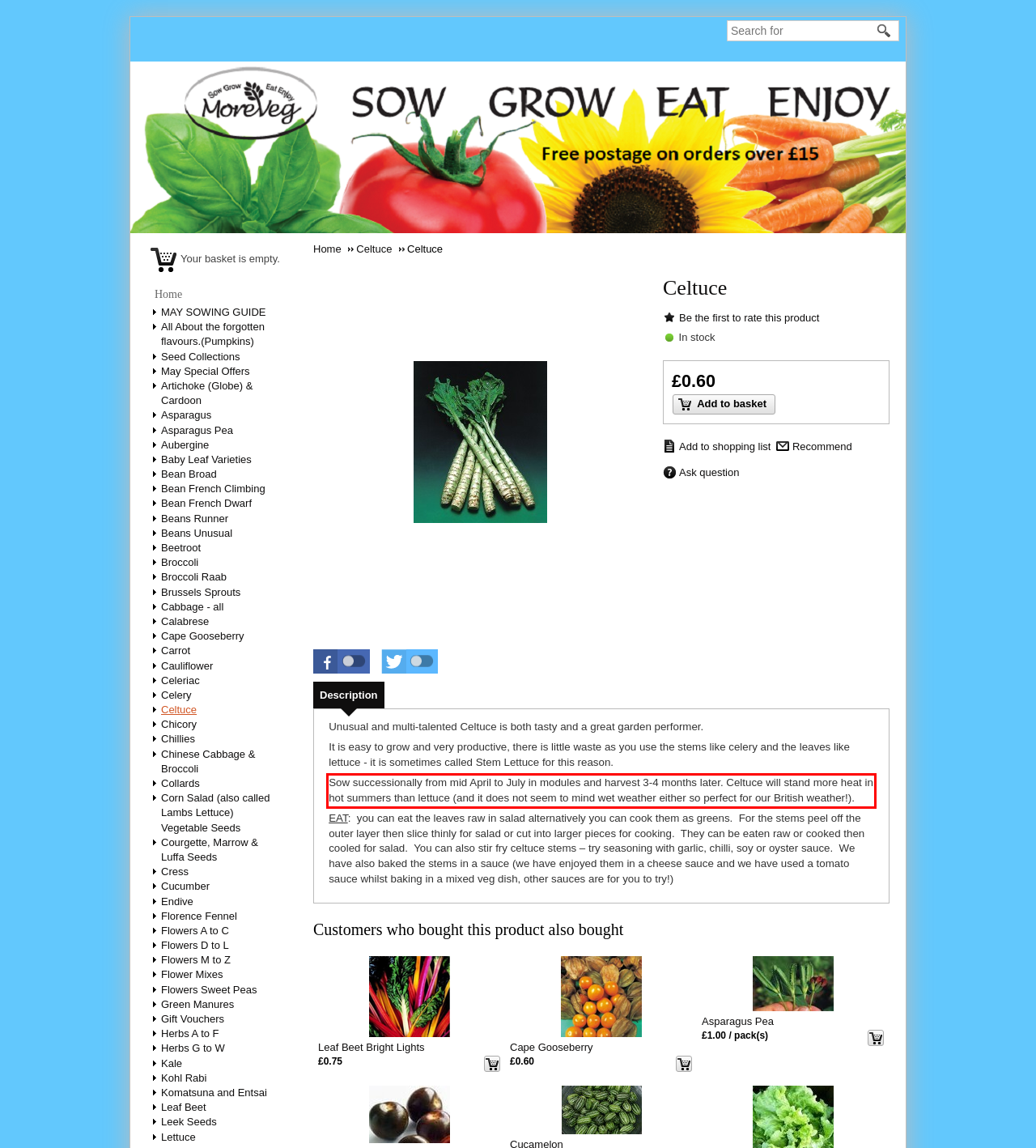From the screenshot of the webpage, locate the red bounding box and extract the text contained within that area.

Sow successionally from mid April to July in modules and harvest 3-4 months later. Celtuce will stand more heat in hot summers than lettuce (and it does not seem to mind wet weather either so perfect for our British weather!).